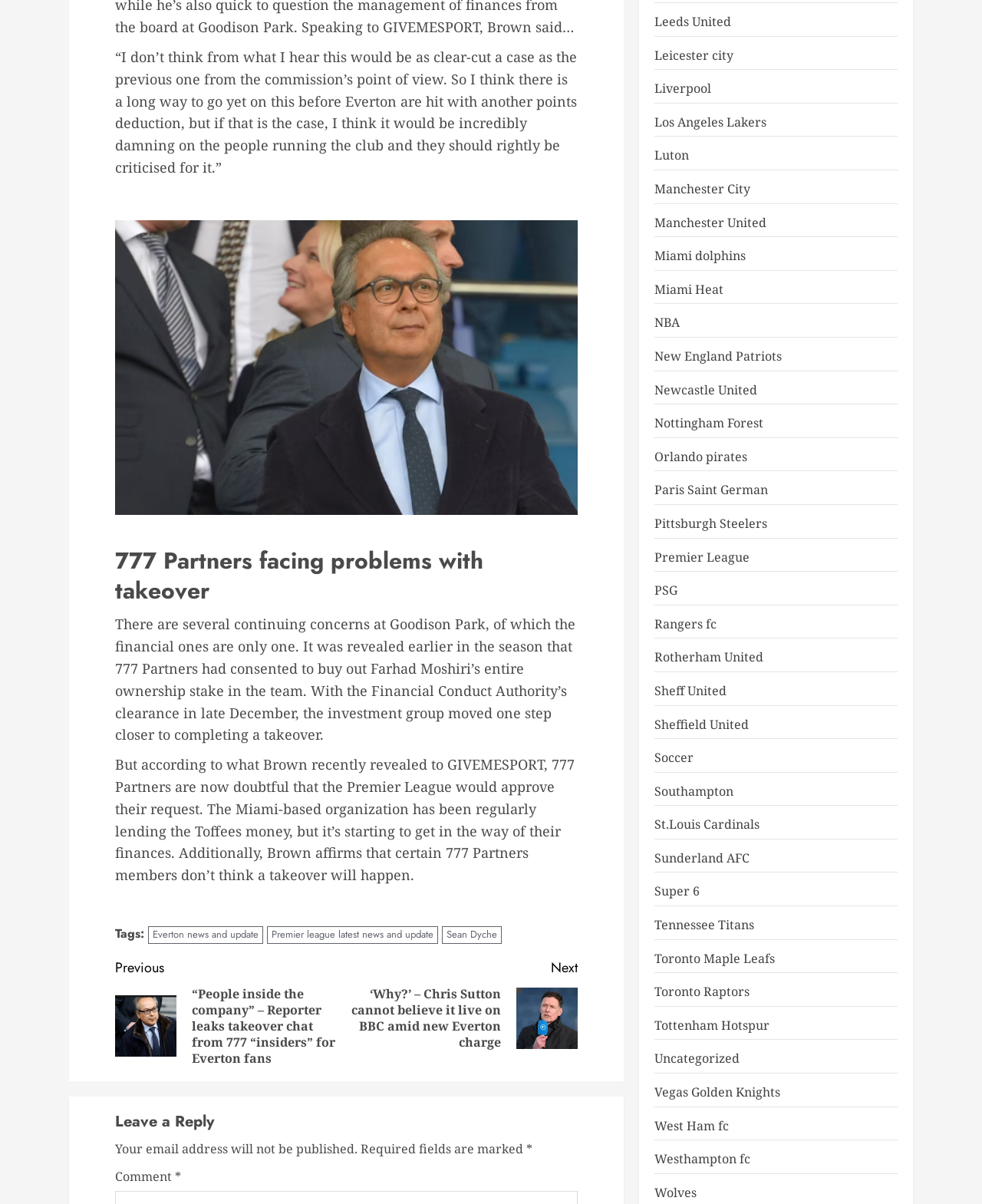What is the topic of the article?
Provide an in-depth answer to the question, covering all aspects.

Based on the content of the article, it appears to be discussing the potential takeover of Everton by 777 Partners, and the concerns surrounding the deal.